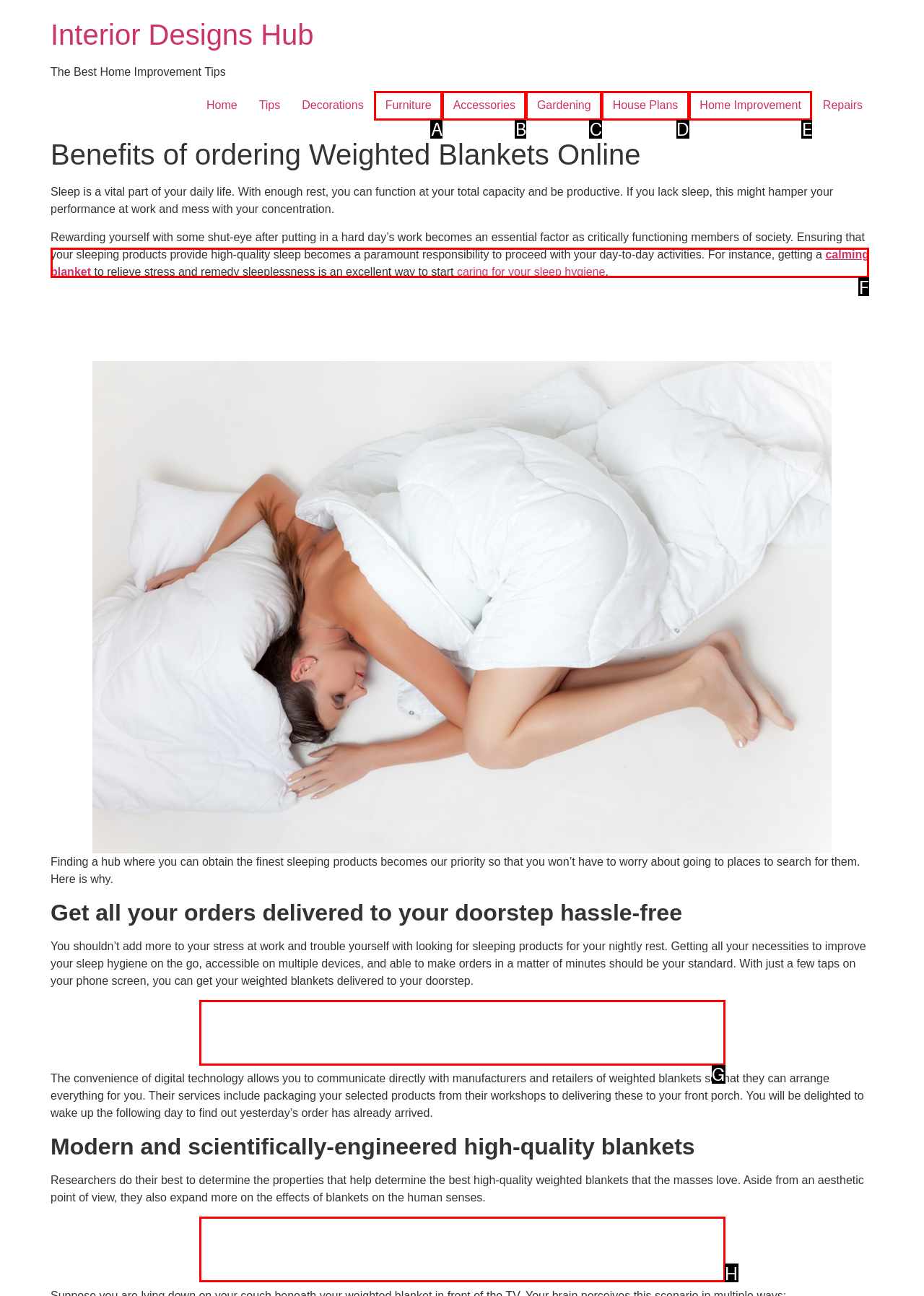Identify the letter corresponding to the UI element that matches this description: Manage cookies
Answer using only the letter from the provided options.

None